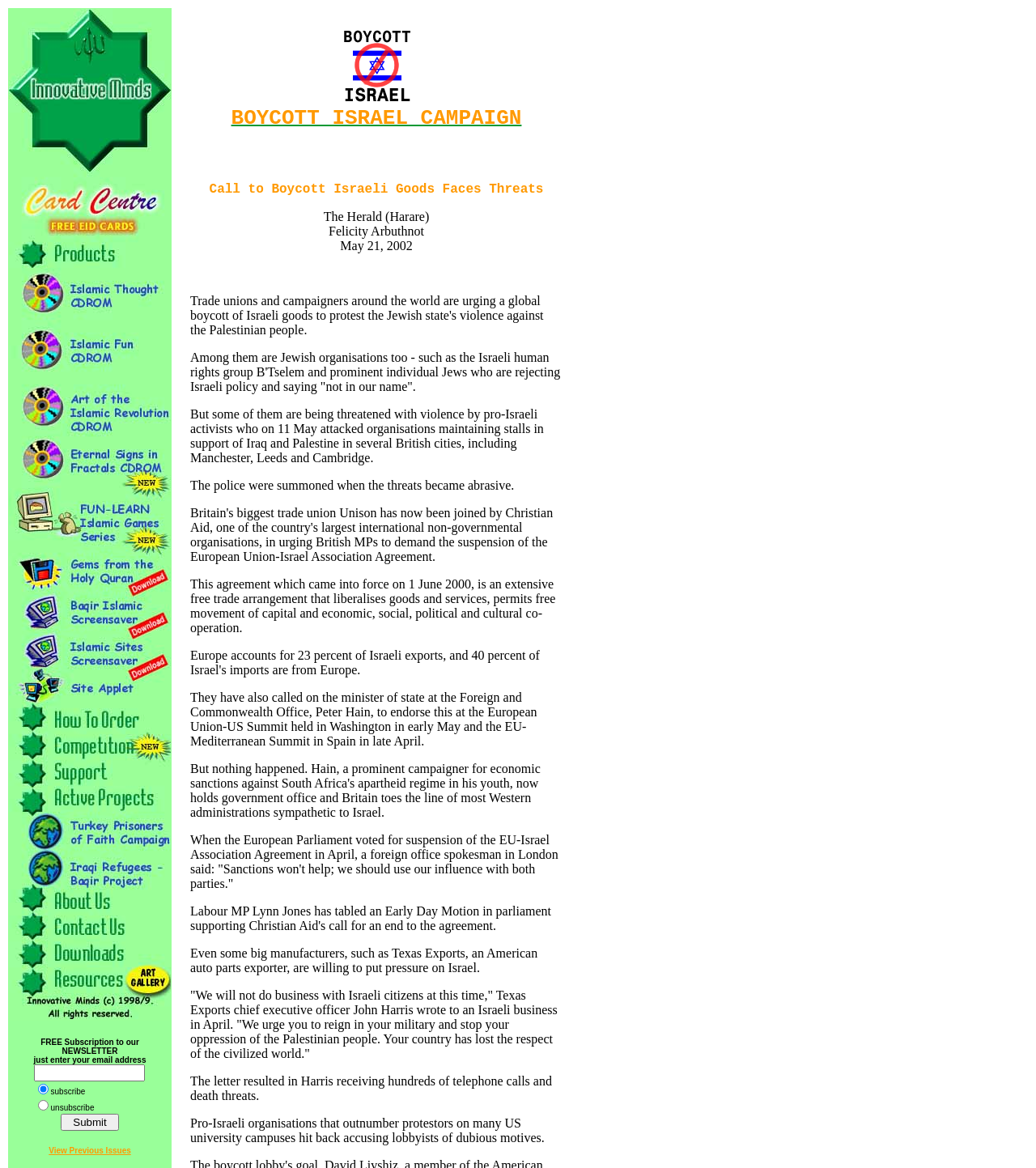Could you please study the image and provide a detailed answer to the question:
What is the date mentioned in the article?

I found the answer by looking at the StaticText element with the text 'May 21, 2002' at coordinates [0.328, 0.204, 0.398, 0.216]. This date is likely mentioned in the article as a significant event or reference.